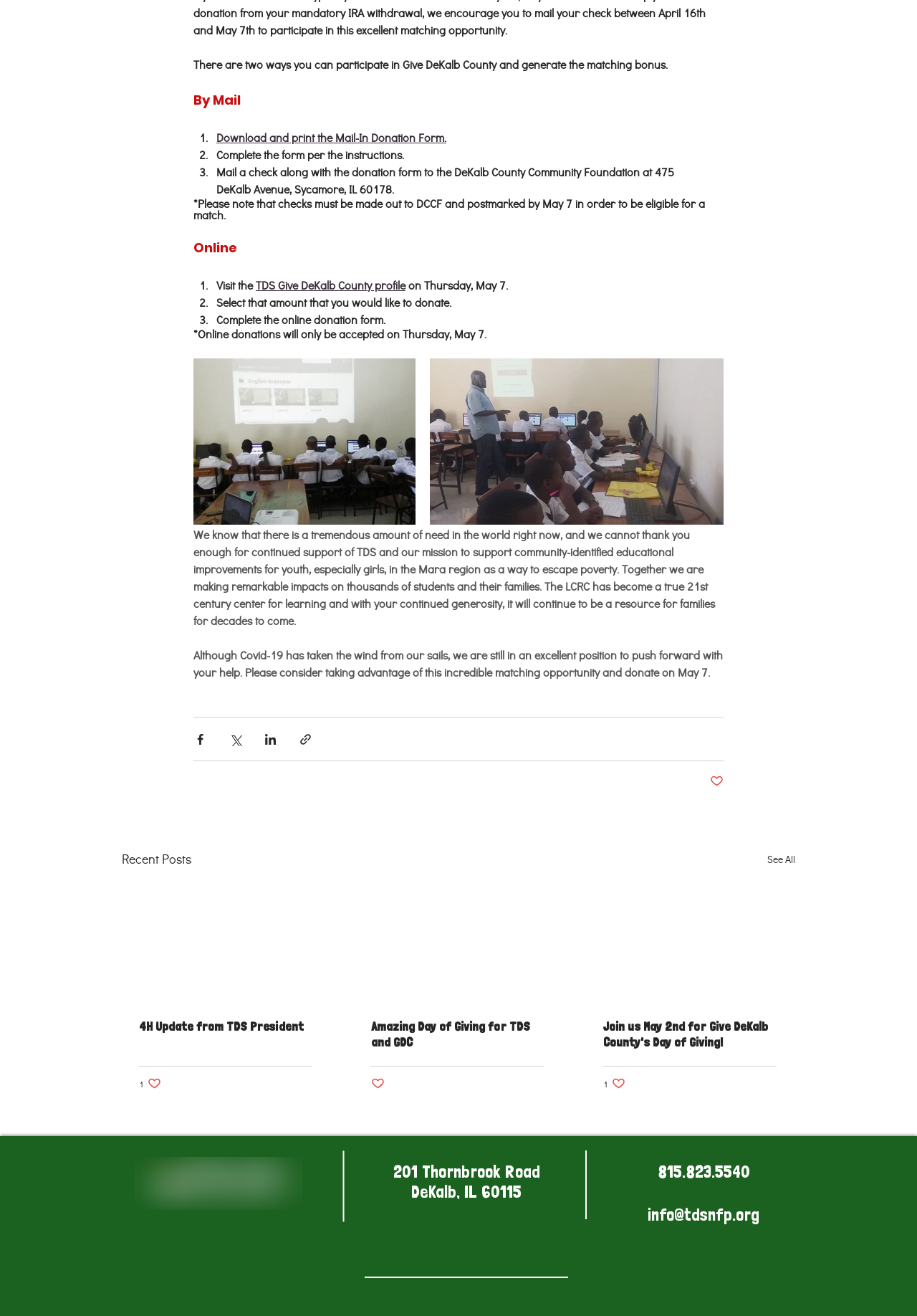How can I share the webpage on social media?
Using the image, provide a concise answer in one word or a short phrase.

Via Facebook, Twitter, LinkedIn, or link